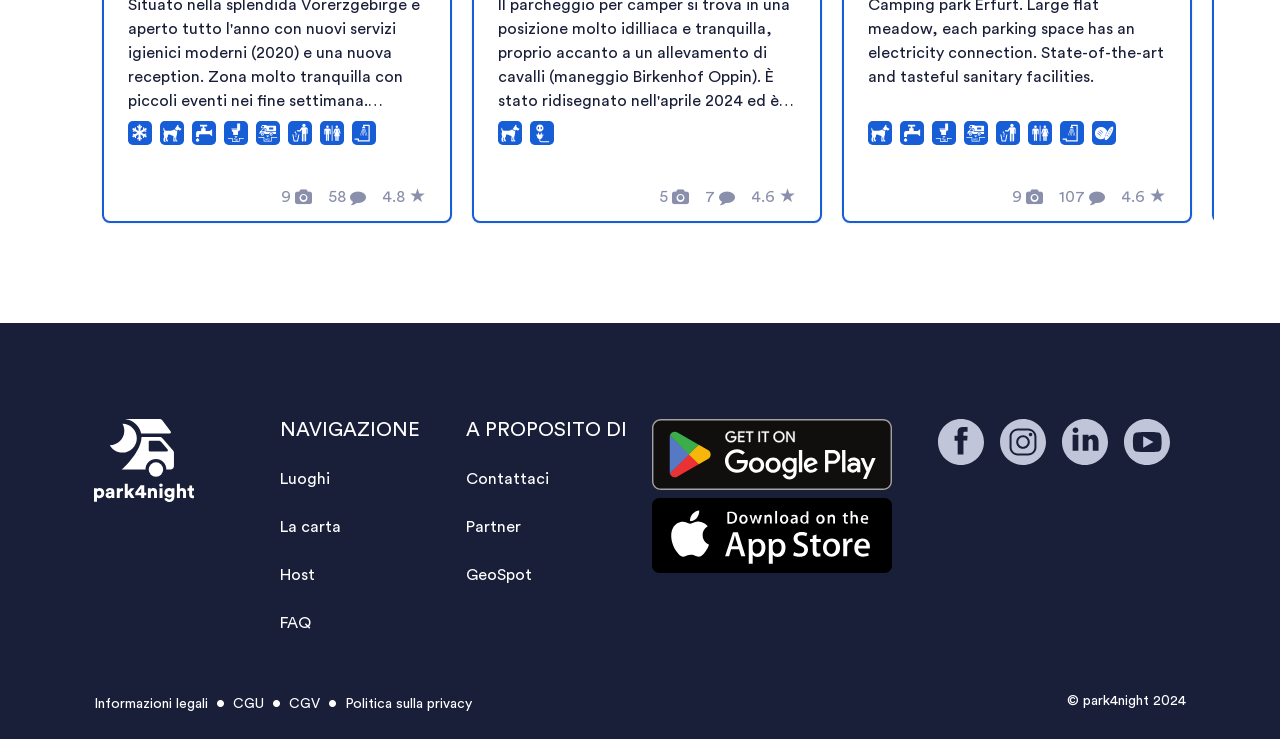How many social media icons are there?
Using the image, provide a detailed and thorough answer to the question.

There are 4 social media icons, including 'icon-facebook', 'icon-instagram', 'icon-linkedin', and 'icon-youtube'.